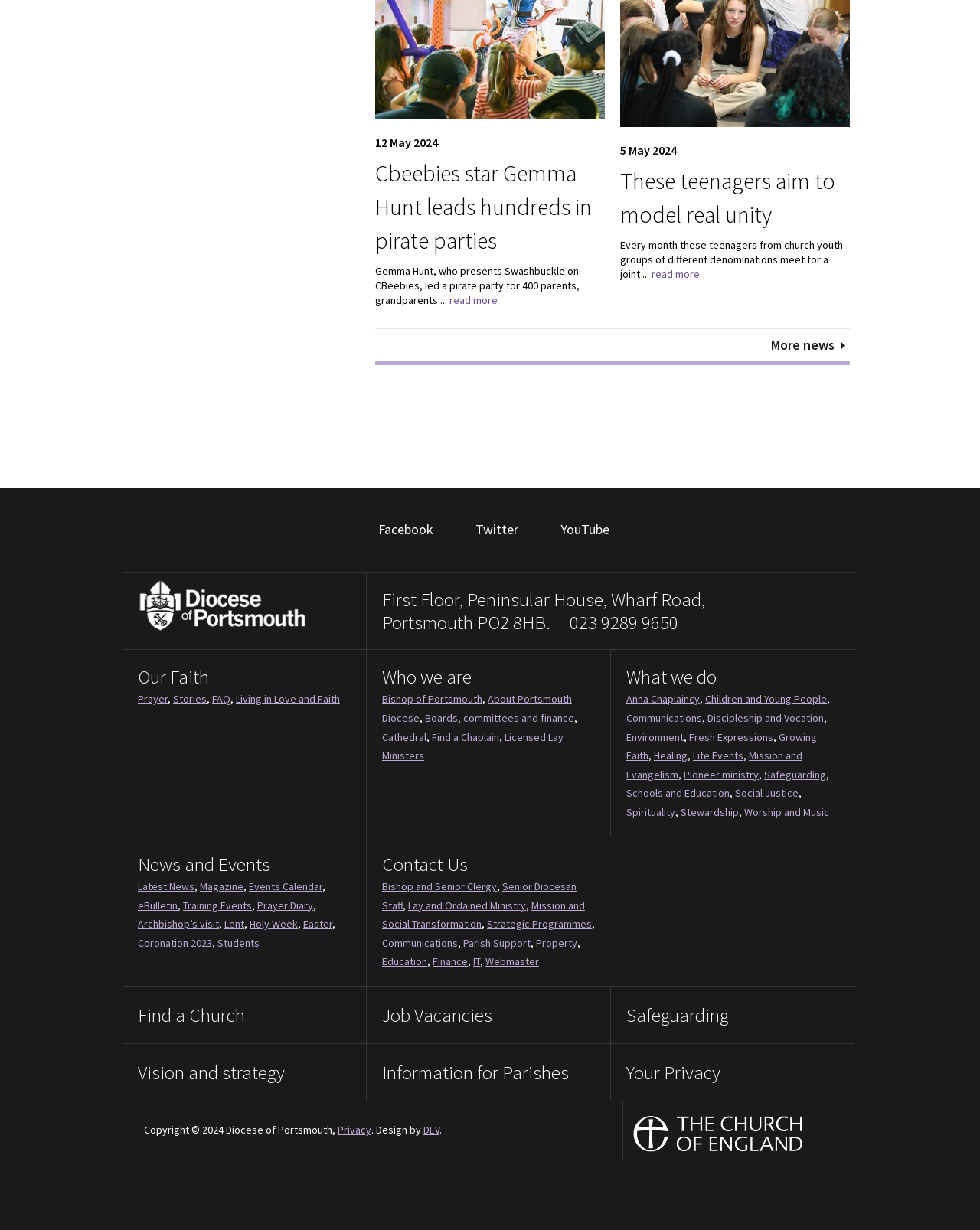Determine the bounding box coordinates for the area that needs to be clicked to fulfill this task: "Learn how to help keep anxiety under control". The coordinates must be given as four float numbers between 0 and 1, i.e., [left, top, right, bottom].

None